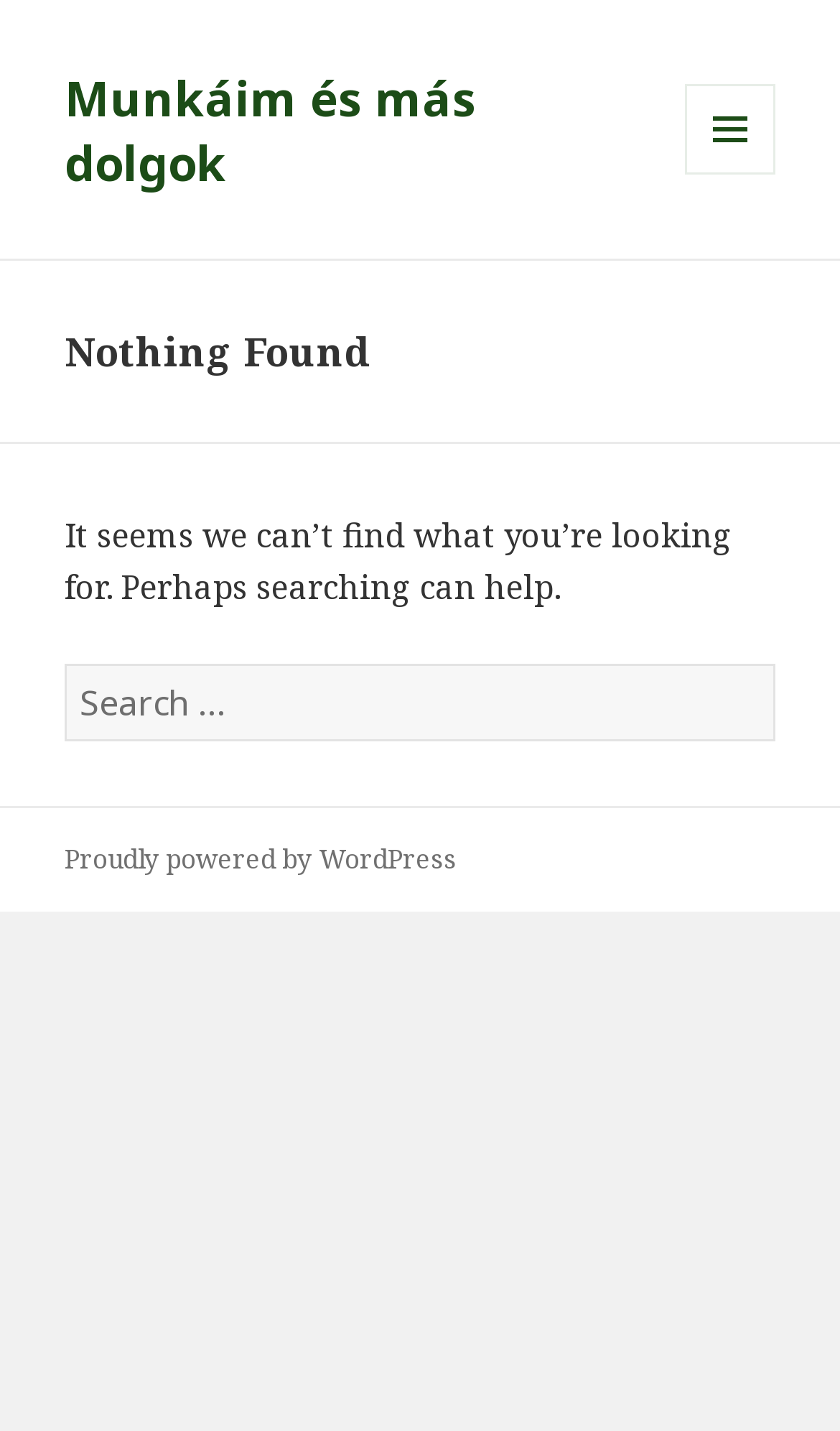Please give a one-word or short phrase response to the following question: 
What is the current state of the menu button?

Not expanded